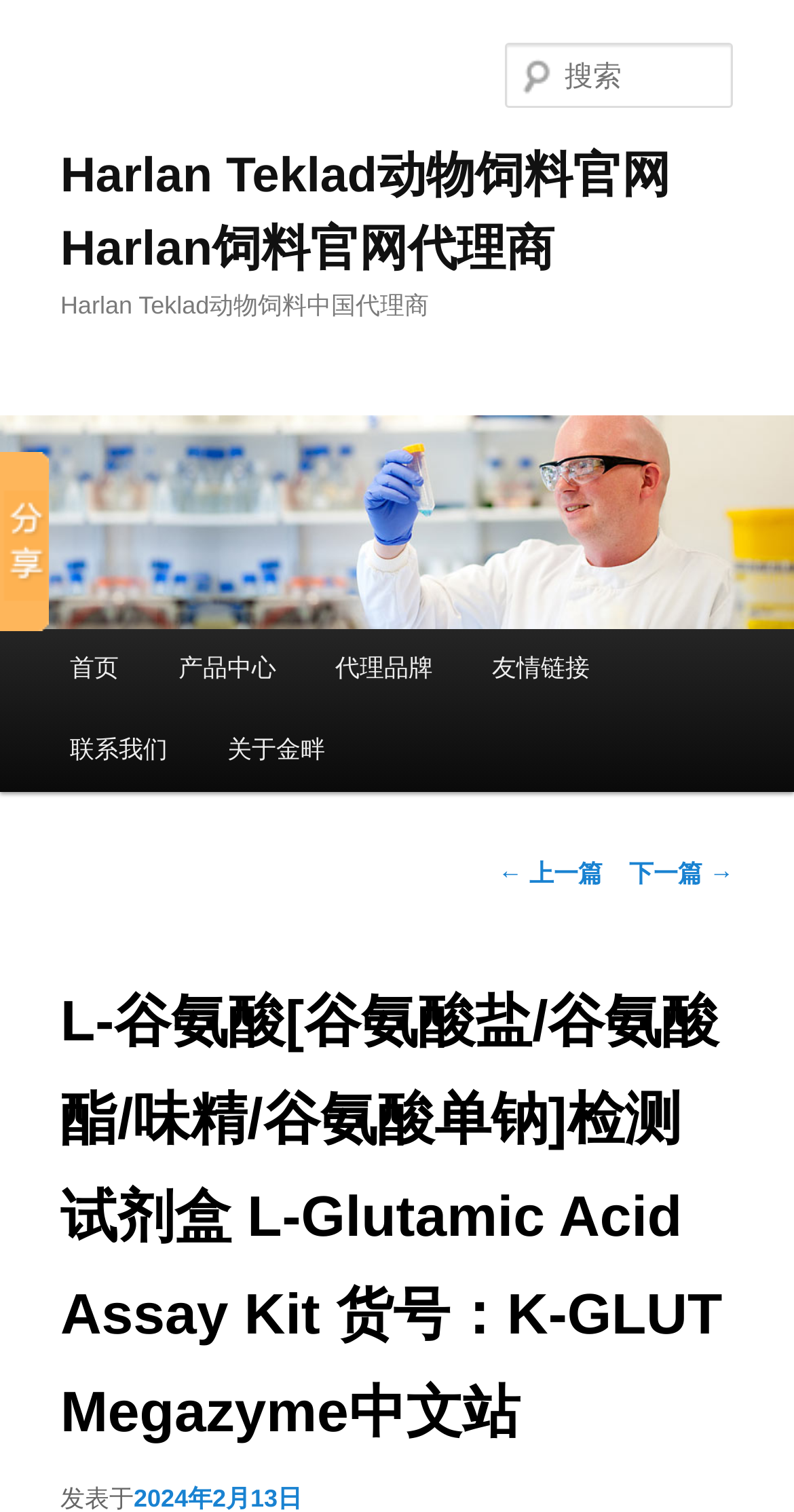Show the bounding box coordinates for the HTML element described as: "代理品牌".

[0.385, 0.416, 0.582, 0.47]